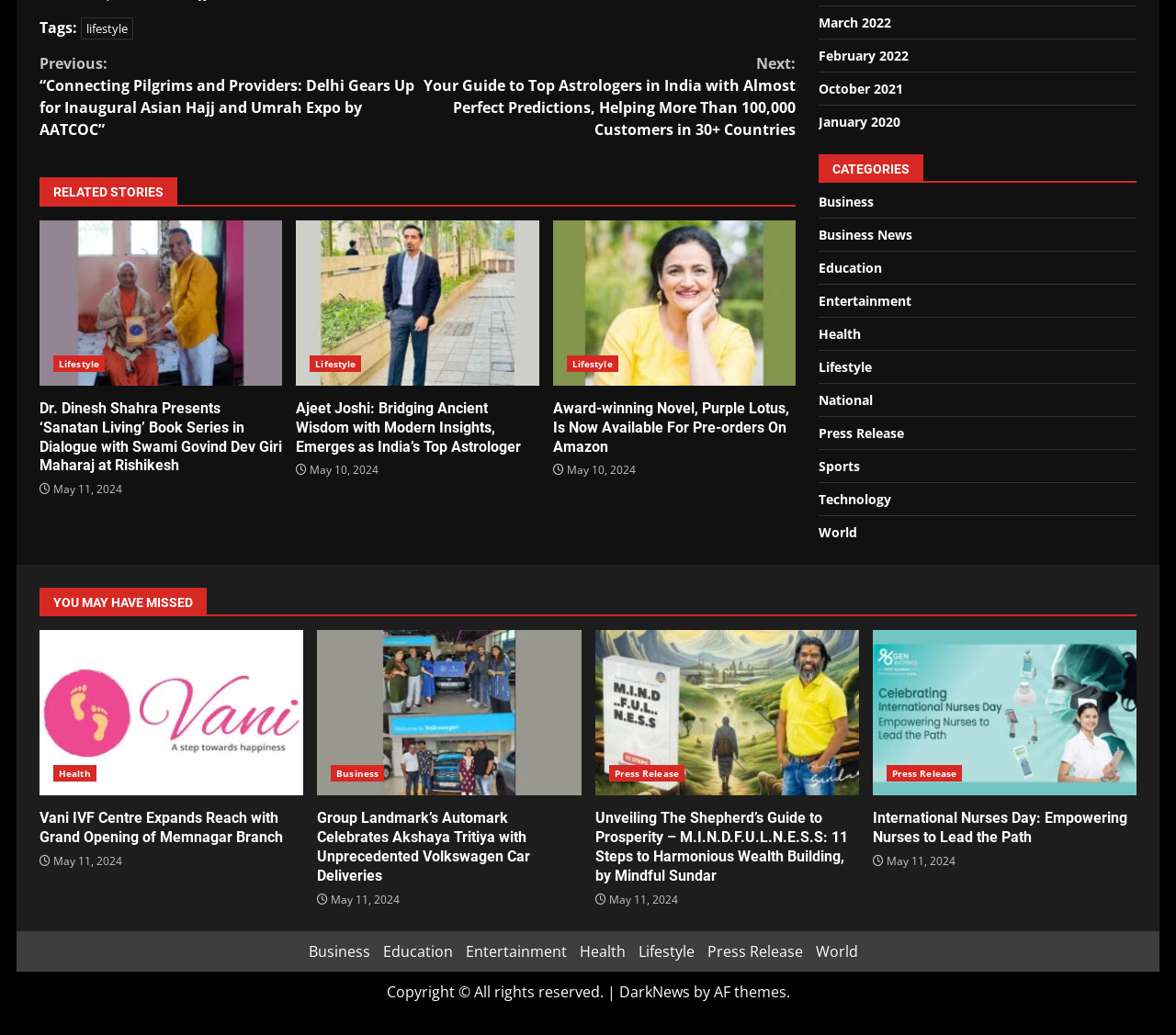Determine the bounding box coordinates for the area that should be clicked to carry out the following instruction: "Go to 'March 2022' archive".

[0.696, 0.013, 0.758, 0.03]